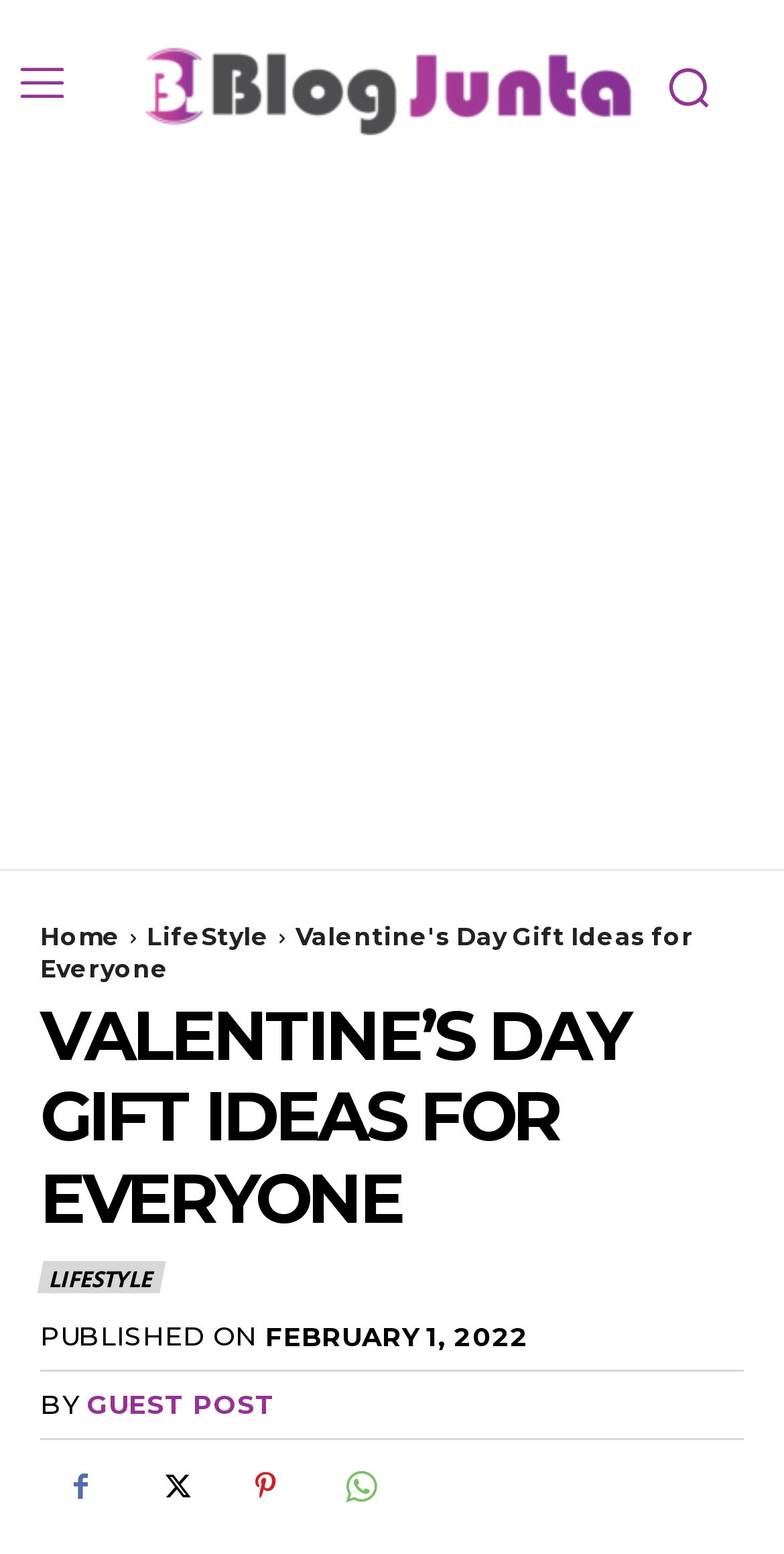Offer an extensive depiction of the webpage and its key elements.

The webpage is about Valentine's Day gift ideas, with a focus on personalized gifts for boyfriends. At the top left corner, there is a small image, and next to it, a logo link is positioned. On the top right corner, another small image is located. 

Below the top section, there is an advertisement iframe that spans the entire width of the page. Underneath the advertisement, there are navigation links to "Home" and "LifeStyle" on the left side, and a heading that reads "VALENTINE’S DAY GIFT IDEAS FOR EVERYONE" that takes up most of the width. 

Further down, there is another "LIFESTYLE" link, followed by a "PUBLISHED ON" label and a time element that displays the date "FEBRUARY 1, 2022". Below this, there is a "BY" label, accompanied by a "GUEST POST" link. 

At the bottom of the page, there are four social media links, represented by icons, aligned horizontally.